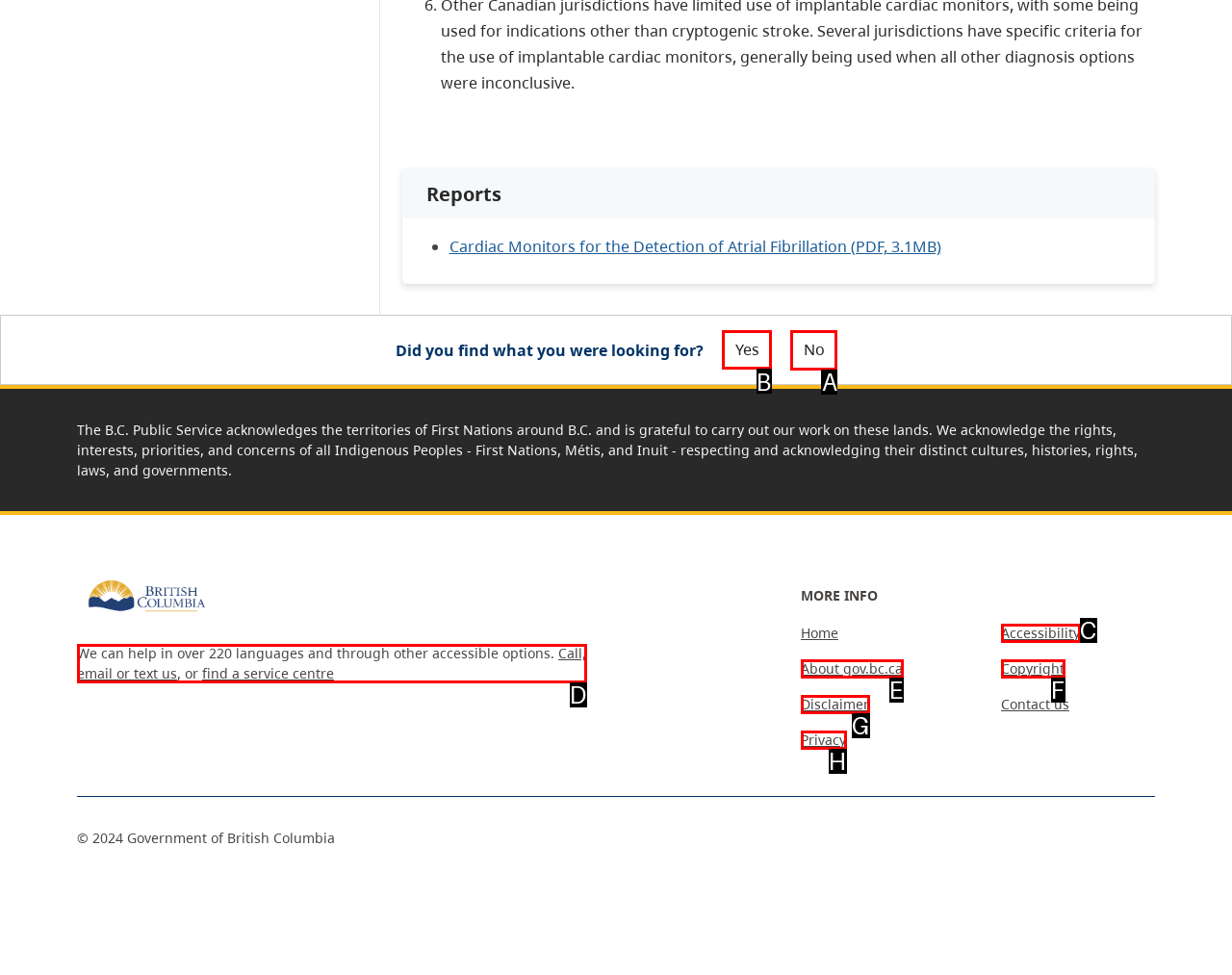Determine the HTML element to be clicked to complete the task: Click the 'Yes' button. Answer by giving the letter of the selected option.

B